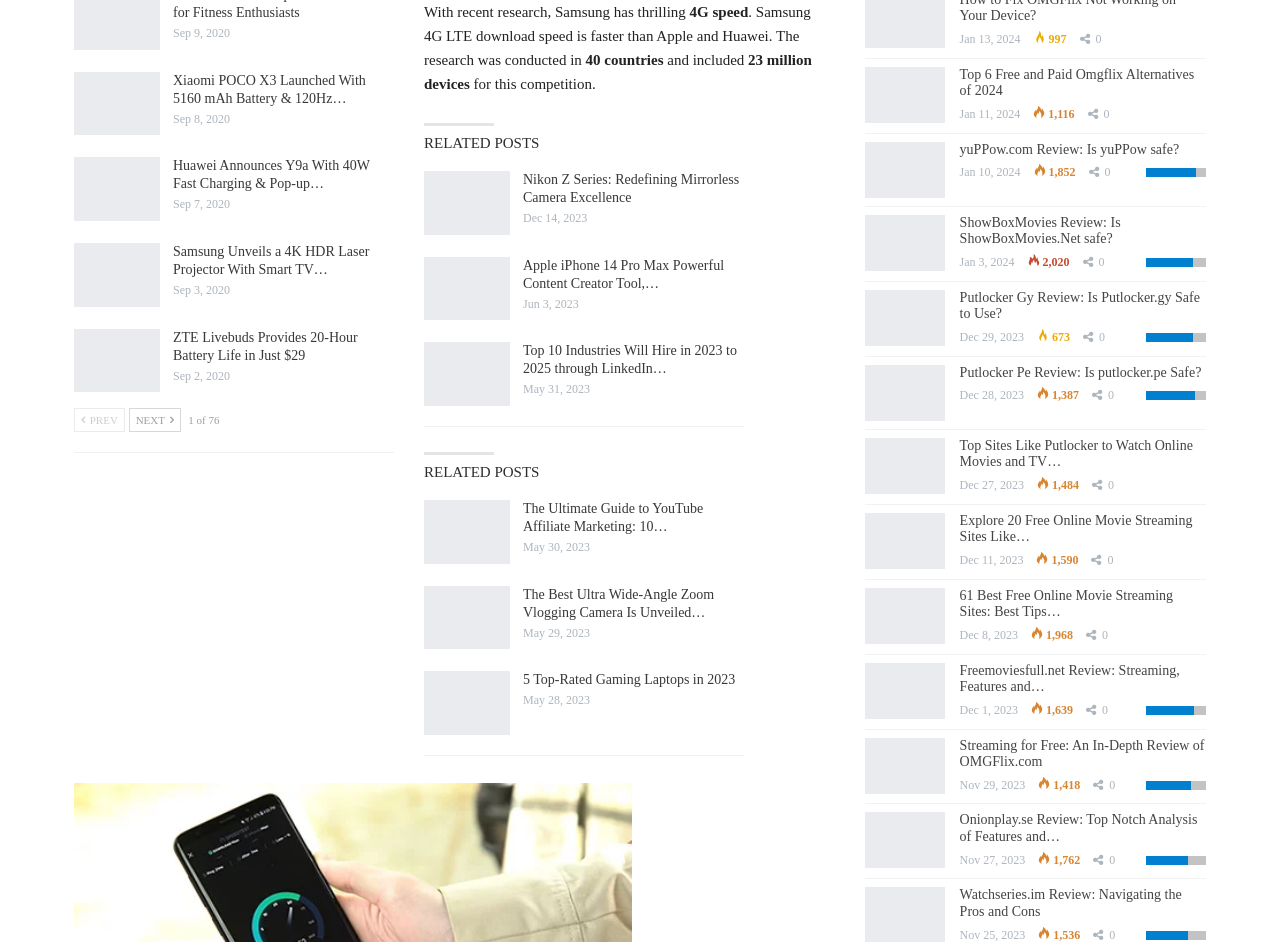Bounding box coordinates are specified in the format (top-left x, top-left y, bottom-right x, bottom-right y). All values are floating point numbers bounded between 0 and 1. Please provide the bounding box coordinate of the region this sentence describes: ShowBoxMovies Review: Is ShowBoxMovies.Net safe?

[0.75, 0.228, 0.875, 0.262]